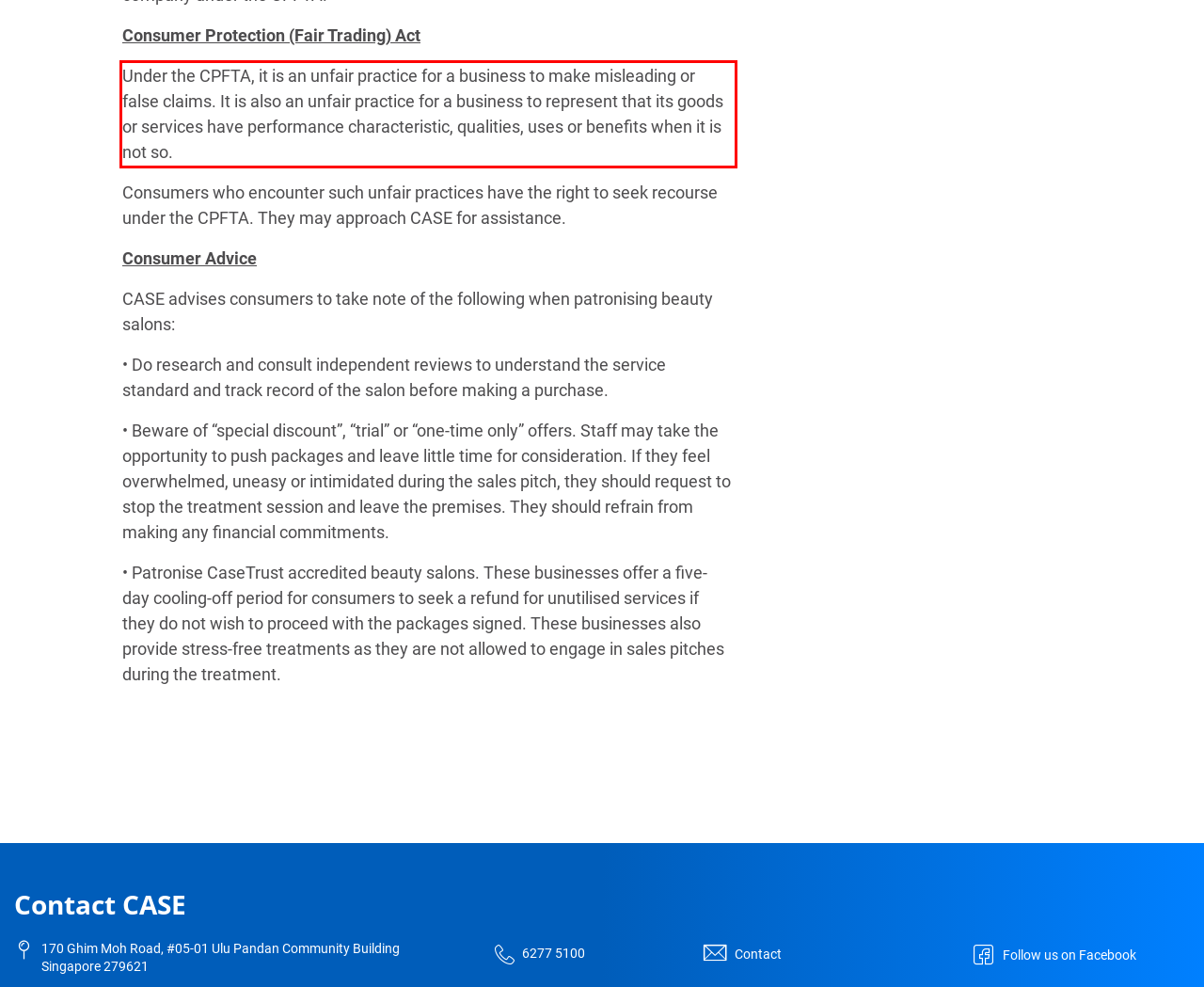Within the screenshot of the webpage, there is a red rectangle. Please recognize and generate the text content inside this red bounding box.

Under the CPFTA, it is an unfair practice for a business to make misleading or false claims. It is also an unfair practice for a business to represent that its goods or services have performance characteristic, qualities, uses or benefits when it is not so.